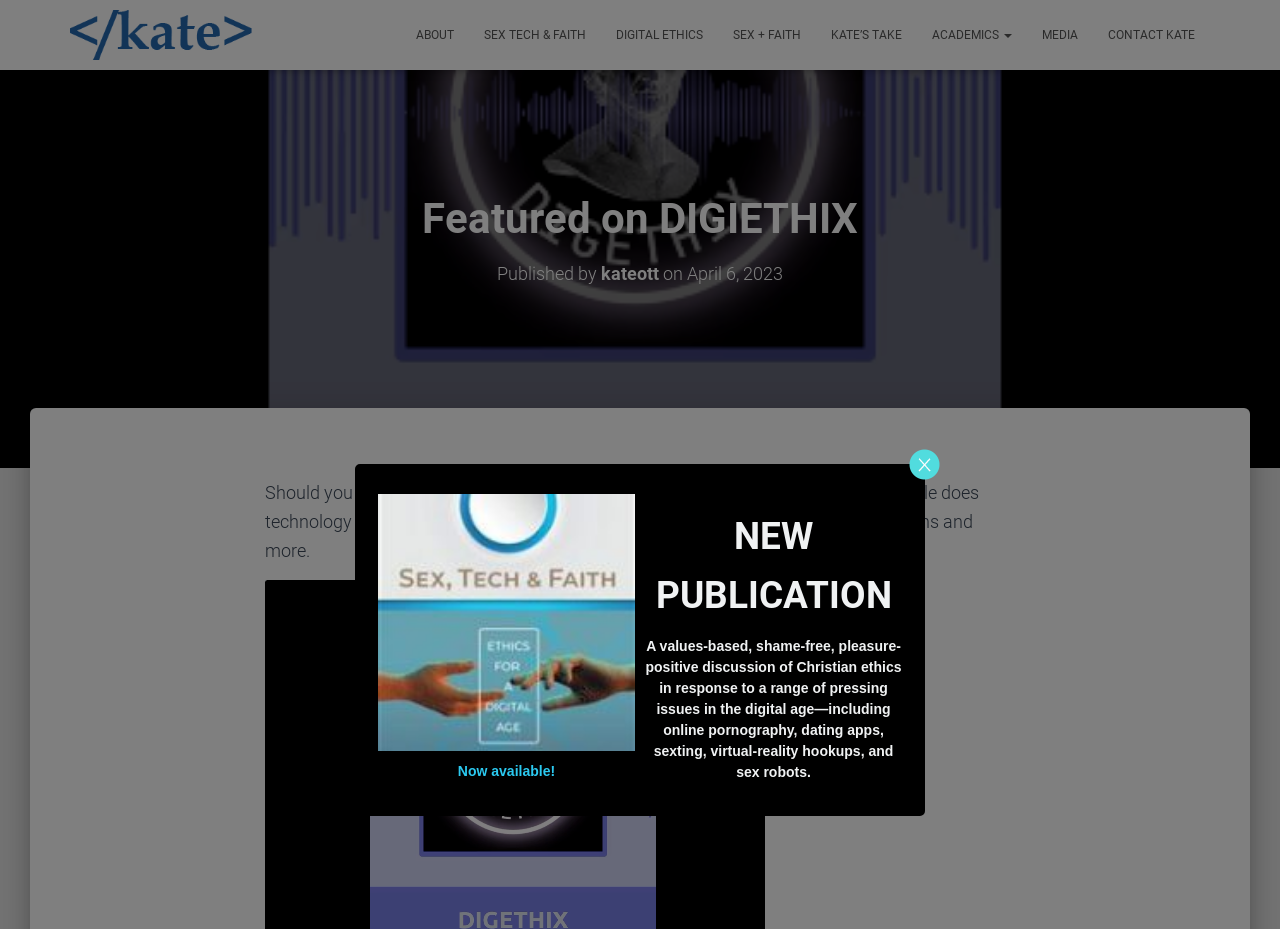Determine the bounding box coordinates of the clickable area required to perform the following instruction: "Click ABOUT link". The coordinates should be represented as four float numbers between 0 and 1: [left, top, right, bottom].

[0.313, 0.011, 0.366, 0.065]